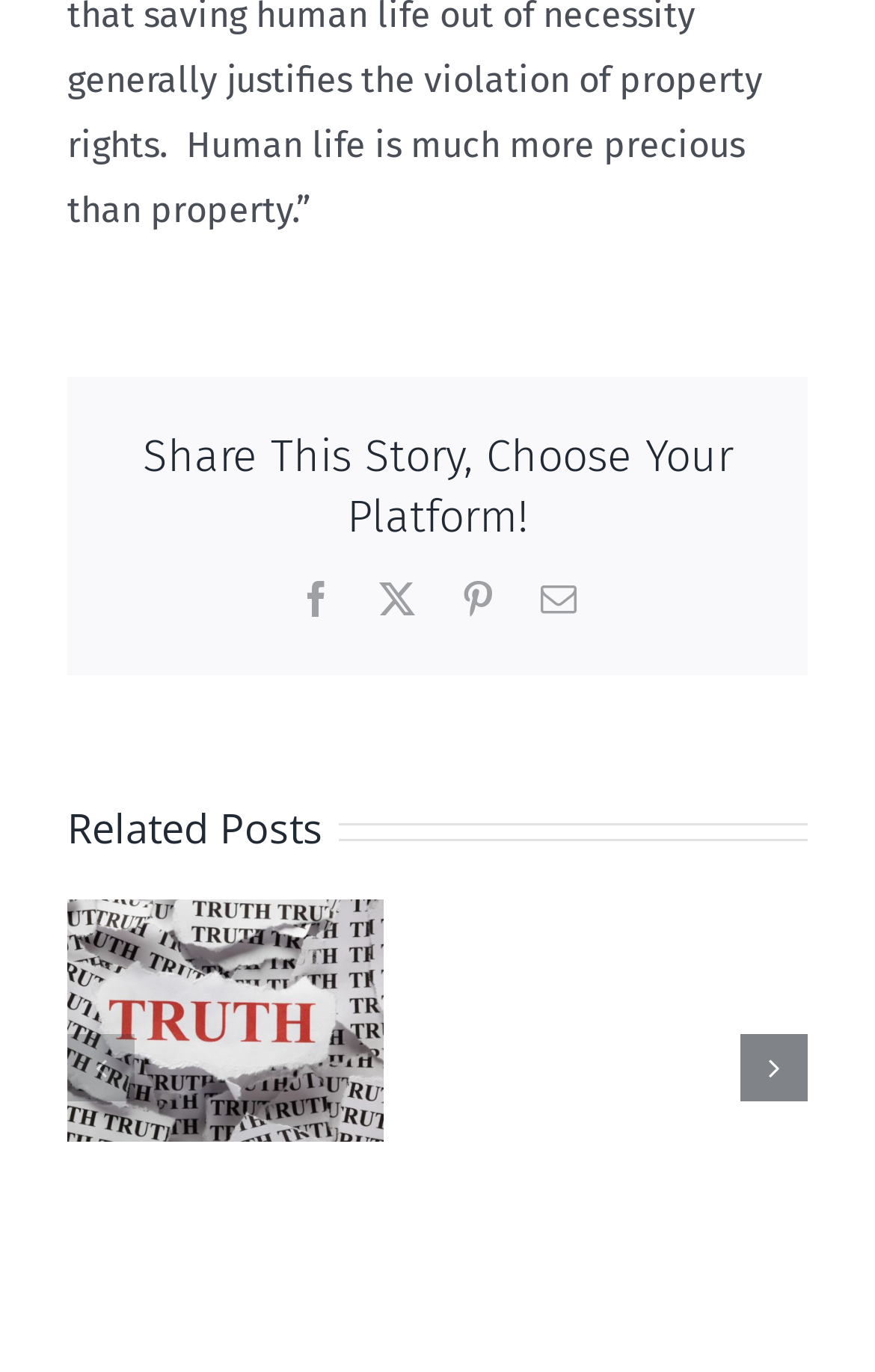Pinpoint the bounding box coordinates of the clickable area necessary to execute the following instruction: "Go to the next slide". The coordinates should be given as four float numbers between 0 and 1, namely [left, top, right, bottom].

[0.846, 0.754, 0.923, 0.803]